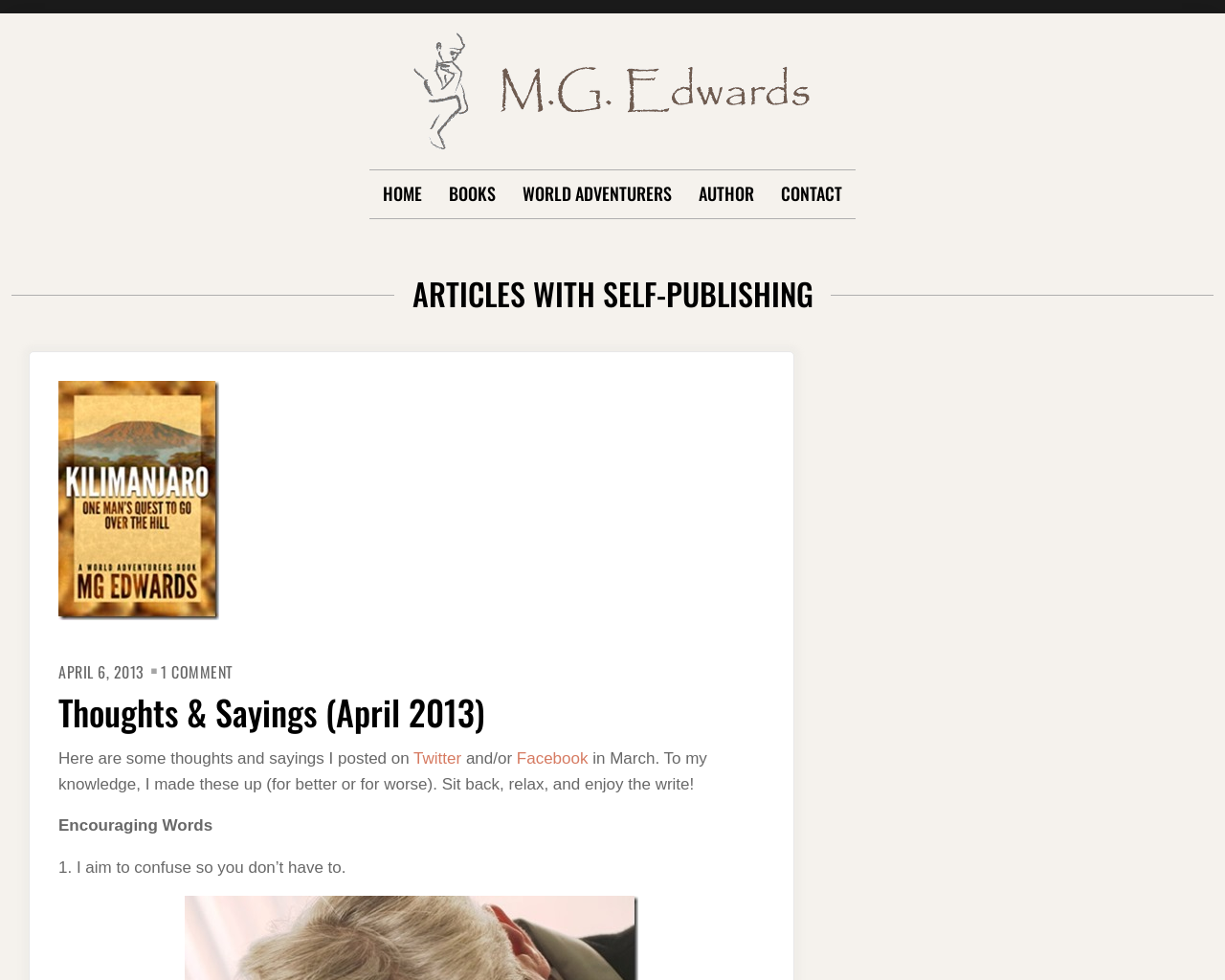Refer to the image and provide an in-depth answer to the question: 
What is the tone of the article?

By analyzing the language and content of the article, I inferred that the tone is humorous, as the author appears to be sharing lighthearted and playful thoughts and sayings.